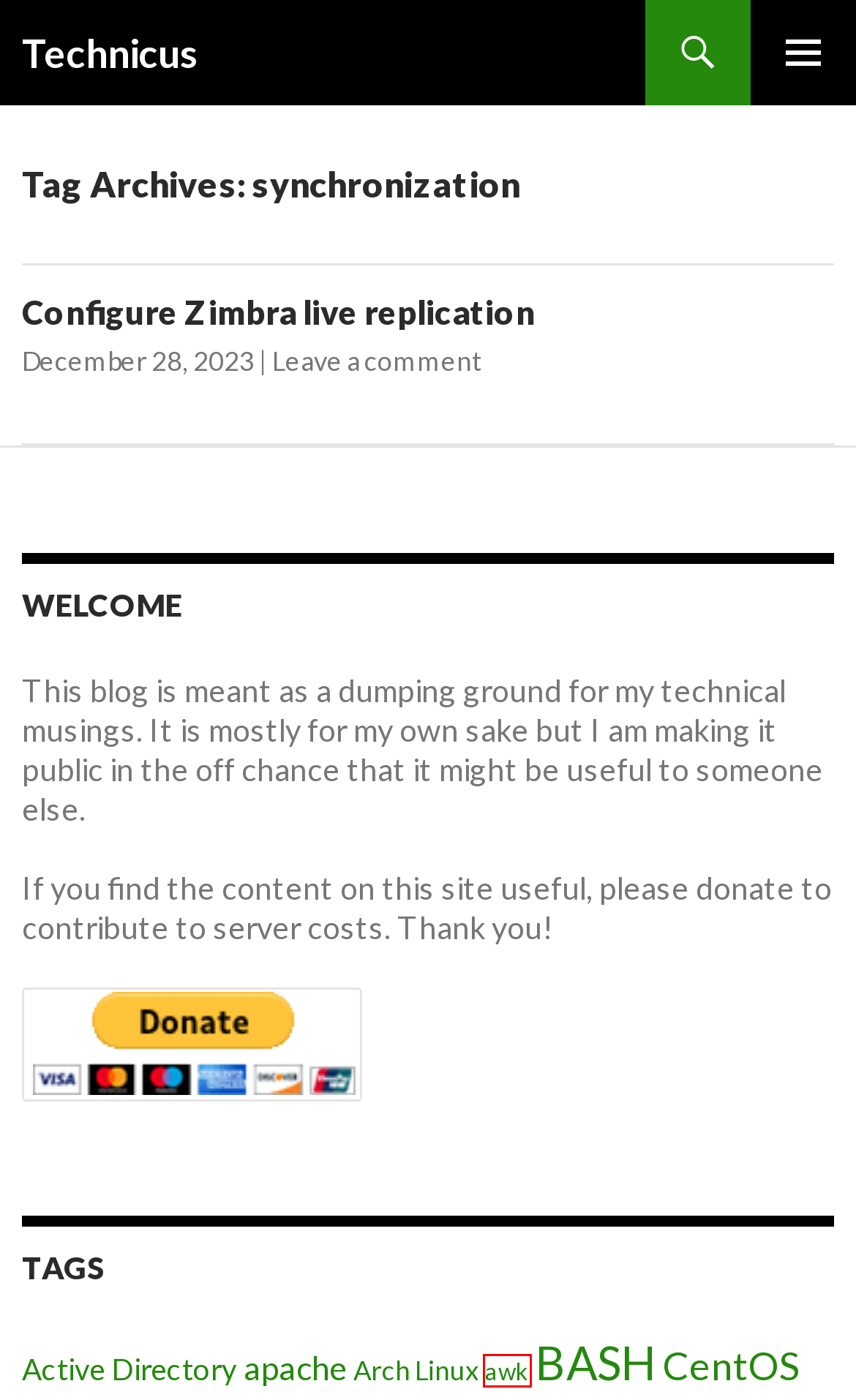Look at the screenshot of a webpage that includes a red bounding box around a UI element. Select the most appropriate webpage description that matches the page seen after clicking the highlighted element. Here are the candidates:
A. Arch Linux Archives - Technicus
B. CentOS Archives - Technicus
C. BASH Archives - Technicus
D. Active Directory Archives - Technicus
E. apache Archives - Technicus
F. awk Archives - Technicus
G. Configure Zimbra live replication - Technicus
H. Technicus - Nick's technical musings

F